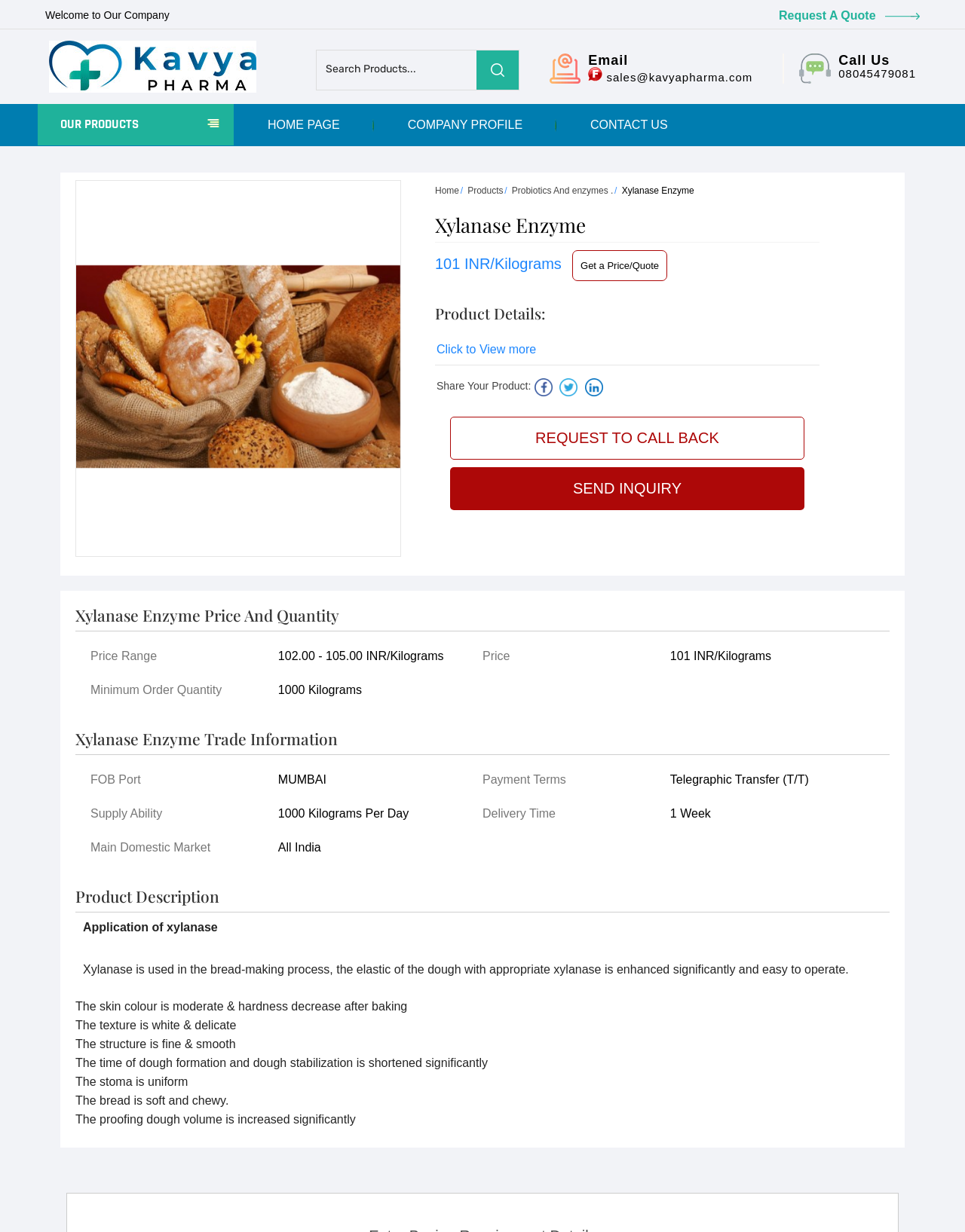What is the supply ability of Xylanase Enzyme?
Answer the question with a single word or phrase, referring to the image.

1000 Kilograms Per Day